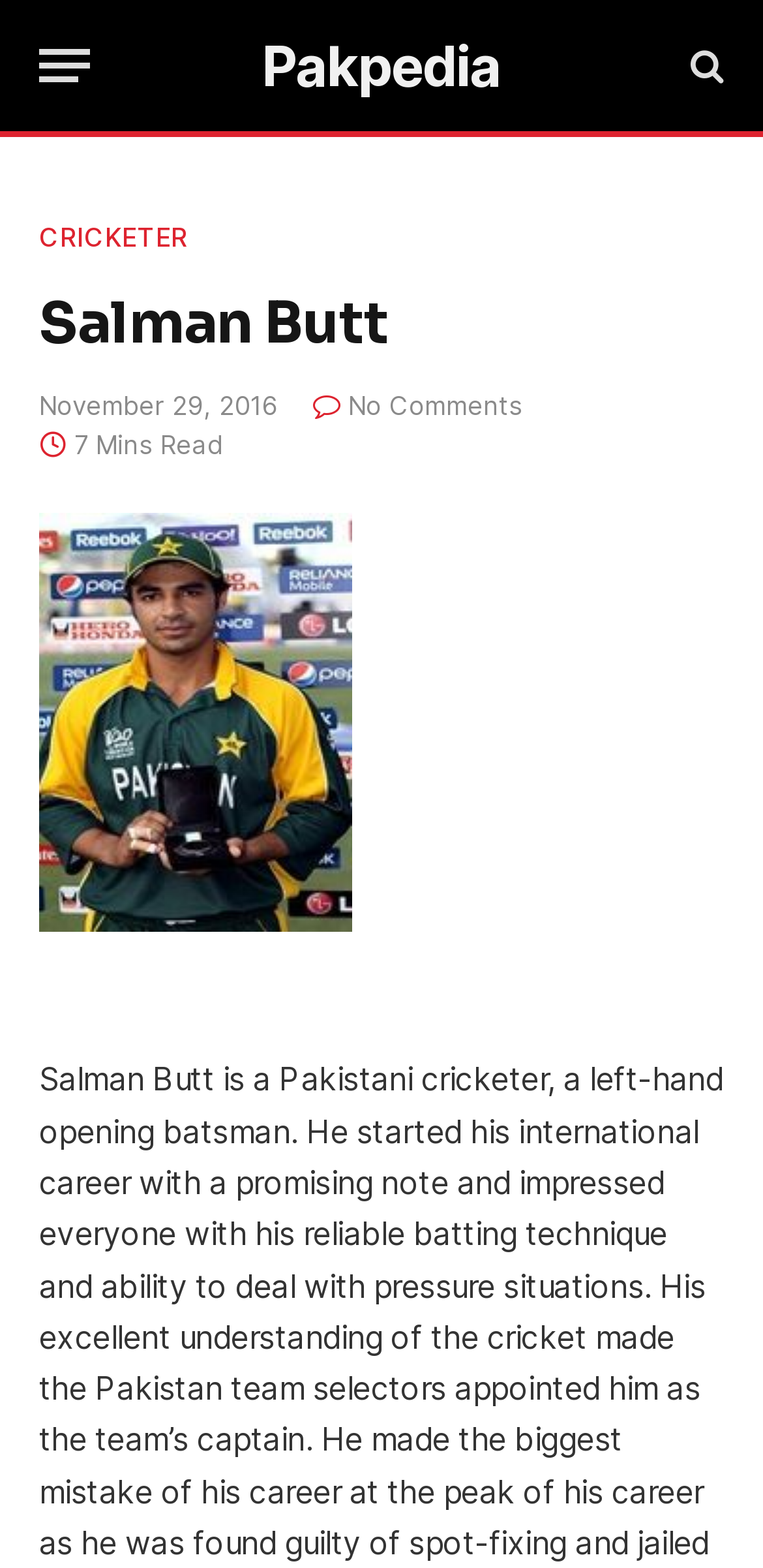What is the reading time of the article?
From the image, respond using a single word or phrase.

7 Mins